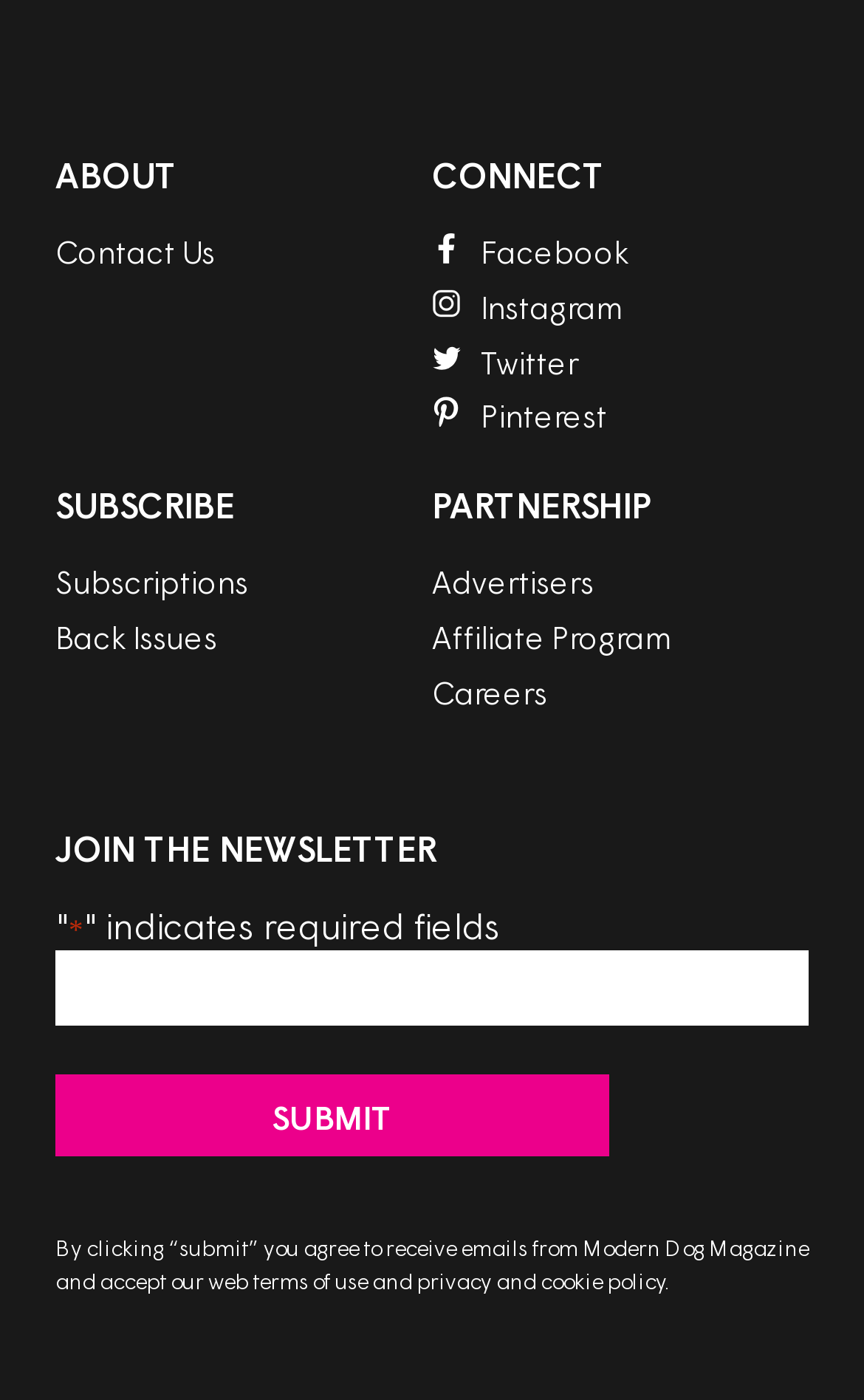What is the purpose of the 'SUBMIT' button?
We need a detailed and exhaustive answer to the question. Please elaborate.

The 'SUBMIT' button is located below the newsletter subscription form, which requires users to input their email address. The button's purpose is to submit the user's email address to receive newsletters from Modern Dog Magazine.